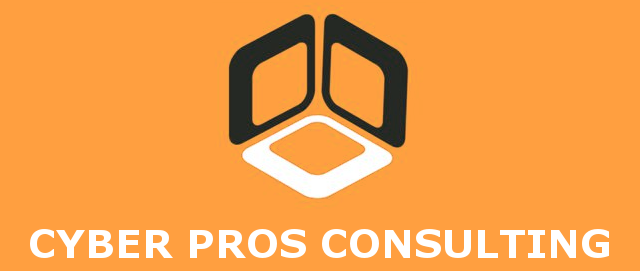Use a single word or phrase to answer the question:
What is the font color of the company name?

white